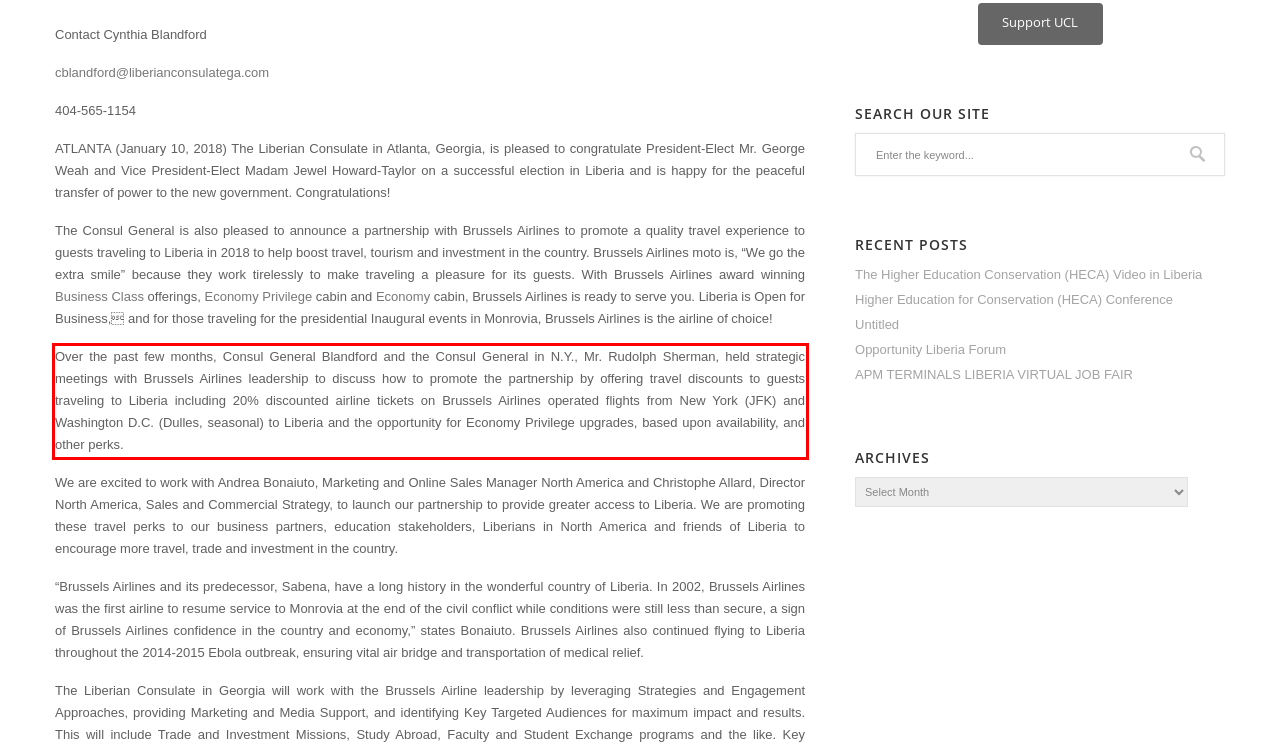Observe the screenshot of the webpage, locate the red bounding box, and extract the text content within it.

Over the past few months, Consul General Blandford and the Consul General in N.Y., Mr. Rudolph Sherman, held strategic meetings with Brussels Airlines leadership to discuss how to promote the partnership by offering travel discounts to guests traveling to Liberia including 20% discounted airline tickets on Brussels Airlines operated flights from New York (JFK) and Washington D.C. (Dulles, seasonal) to Liberia and the opportunity for Economy Privilege upgrades, based upon availability, and other perks.